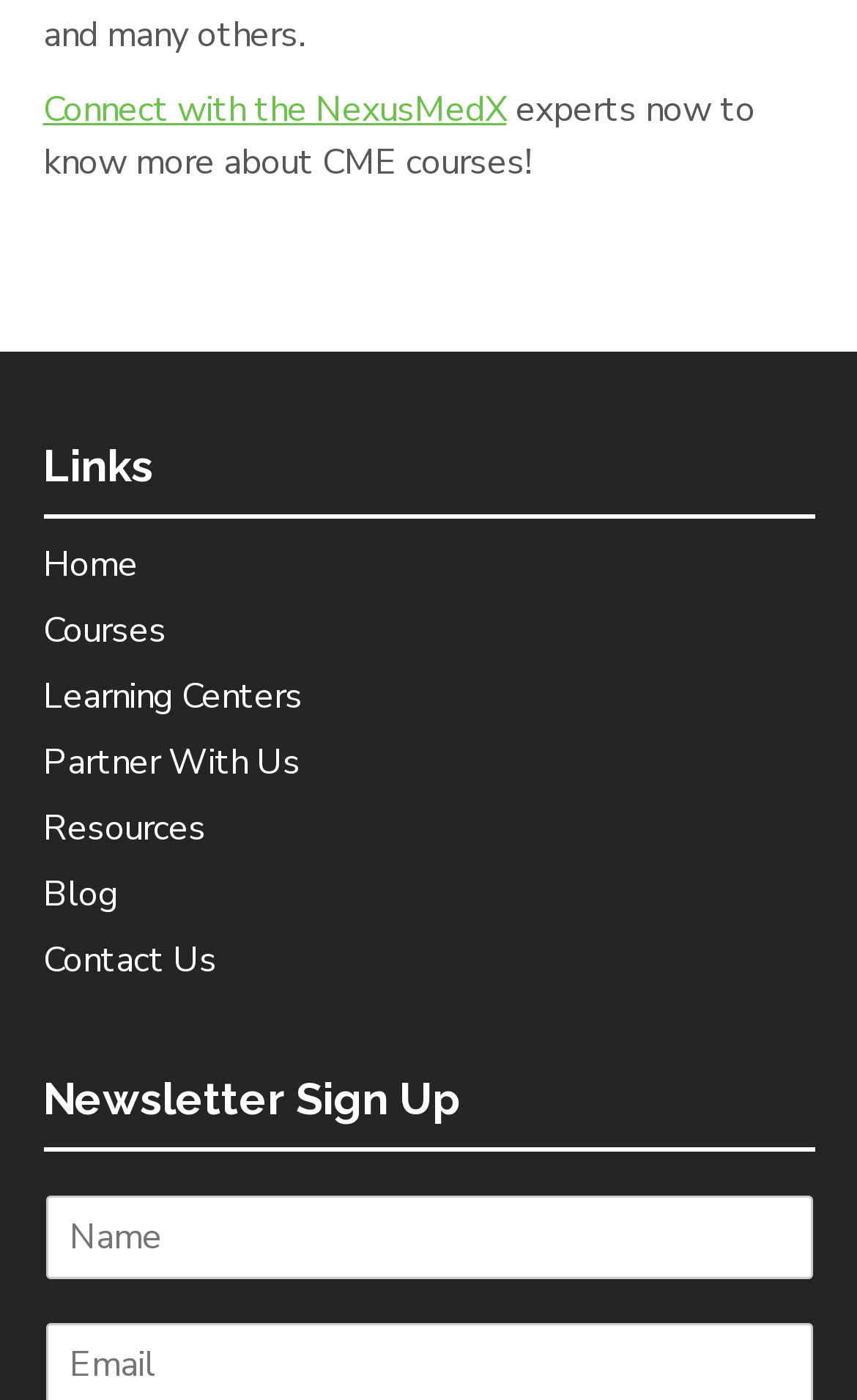How many links are in the main navigation?
Answer with a single word or phrase, using the screenshot for reference.

7